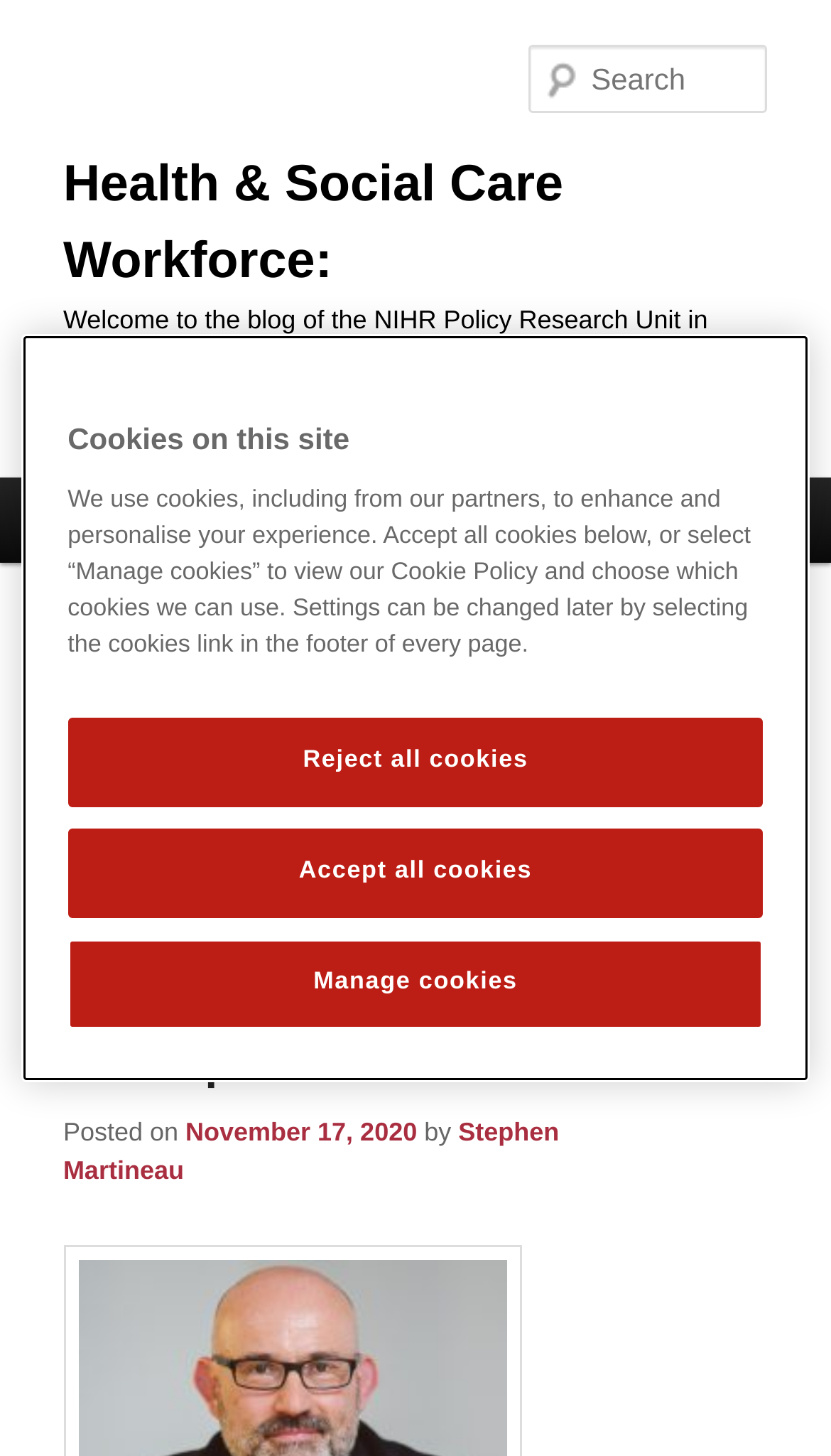Provide a thorough description of the webpage you see.

The webpage is about Richard Griffin, specifically focused on Health and Social Care Workforce. At the top, there are two links, "Skip to primary content" and "Skip to secondary content", which are positioned at the top-left corner of the page. 

Below these links, there is a heading that reads "Health & Social Care Workforce:", which spans almost the entire width of the page. Within this heading, there is a link with the same text. 

Further down, there is a welcome message that introduces the blog of the NIHR Policy Research Unit in Health and Social Care Workforce at King's College London. 

To the right of the welcome message, there is a search box labeled "Search". 

The main menu is located on the left side of the page, with links to "About" and "Authors". 

The main content of the page is divided into sections. The first section has a heading that reads "TAG ARCHIVES: RICHARD GRIFFIN". Below this, there is a subheading that reads "How to improve health and social care unregistered staff’s education and development", which is a link to a blog post. The post is dated November 17, 2020, and is written by Stephen Martineau. 

At the bottom of the page, there is a cookie banner that takes up most of the width. The banner has a heading that reads "Cookies on this site" and provides information about the use of cookies on the website. There are three buttons: "Reject all cookies", "Accept all cookies", and "Manage cookies".